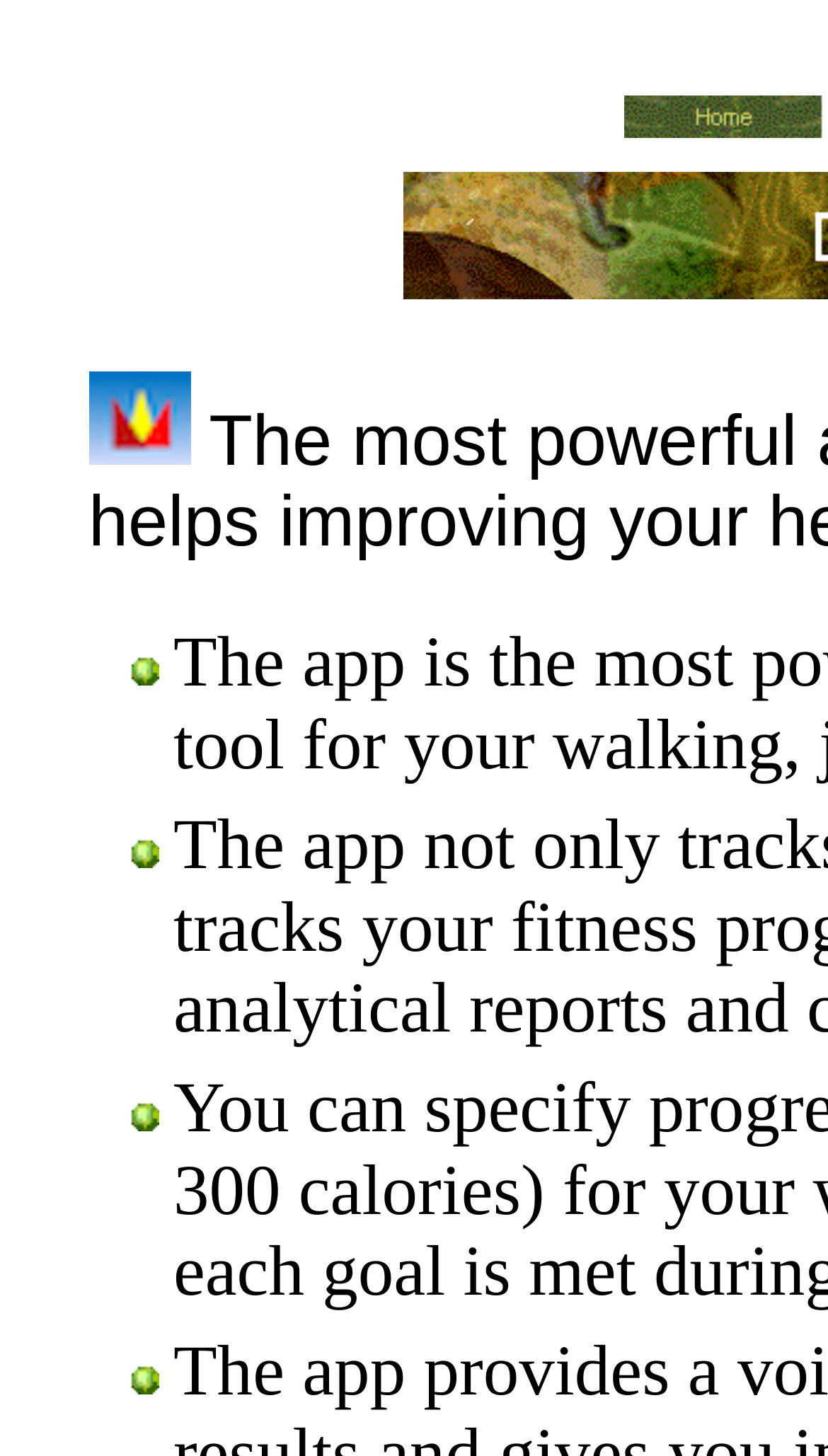Give a concise answer of one word or phrase to the question: 
What is the vertical position of the 'Home' link?

Top